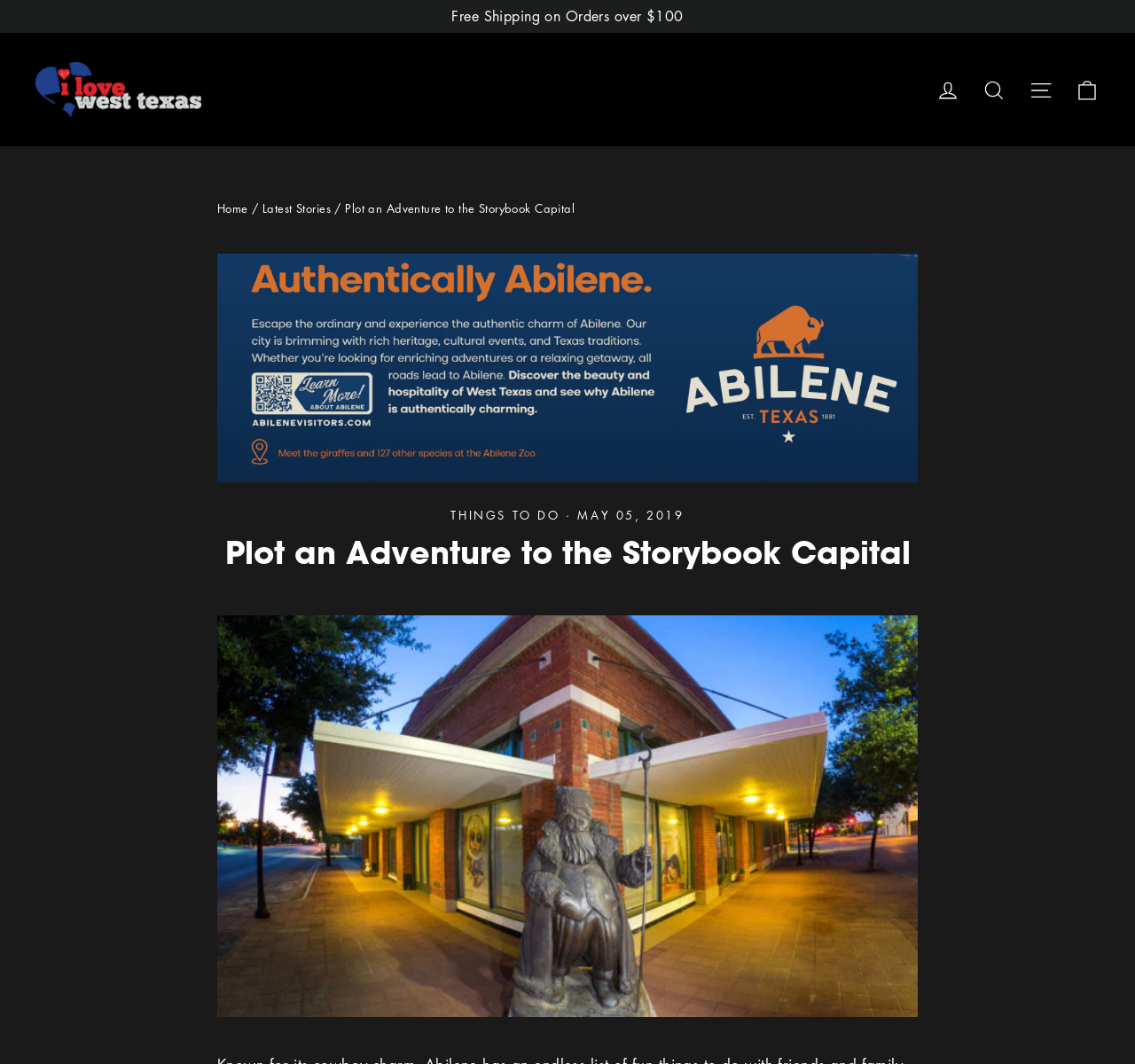What is the theme of the activities mentioned on the webpage?
Please provide a comprehensive answer based on the details in the screenshot.

The webpage mentions 'fun things to do with friends and family' and has a link labeled 'THINGS TO DO', which suggests that the theme of the activities mentioned on the webpage is related to fun things to do.